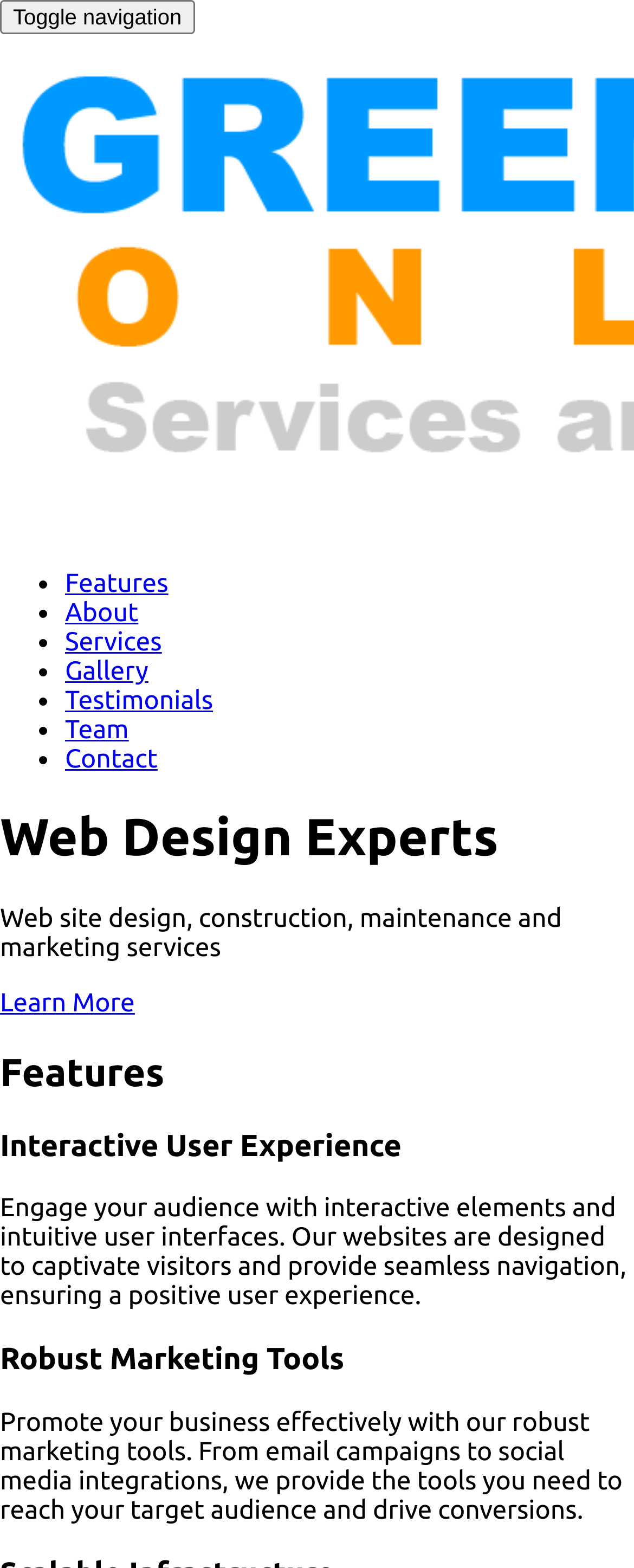What is the benefit of interactive user experience?
Please utilize the information in the image to give a detailed response to the question.

The benefit of interactive user experience is obtained from the static text 'Engage your audience with interactive elements and intuitive user interfaces. Our websites are designed to captivate visitors and provide seamless navigation, ensuring a positive user experience'.